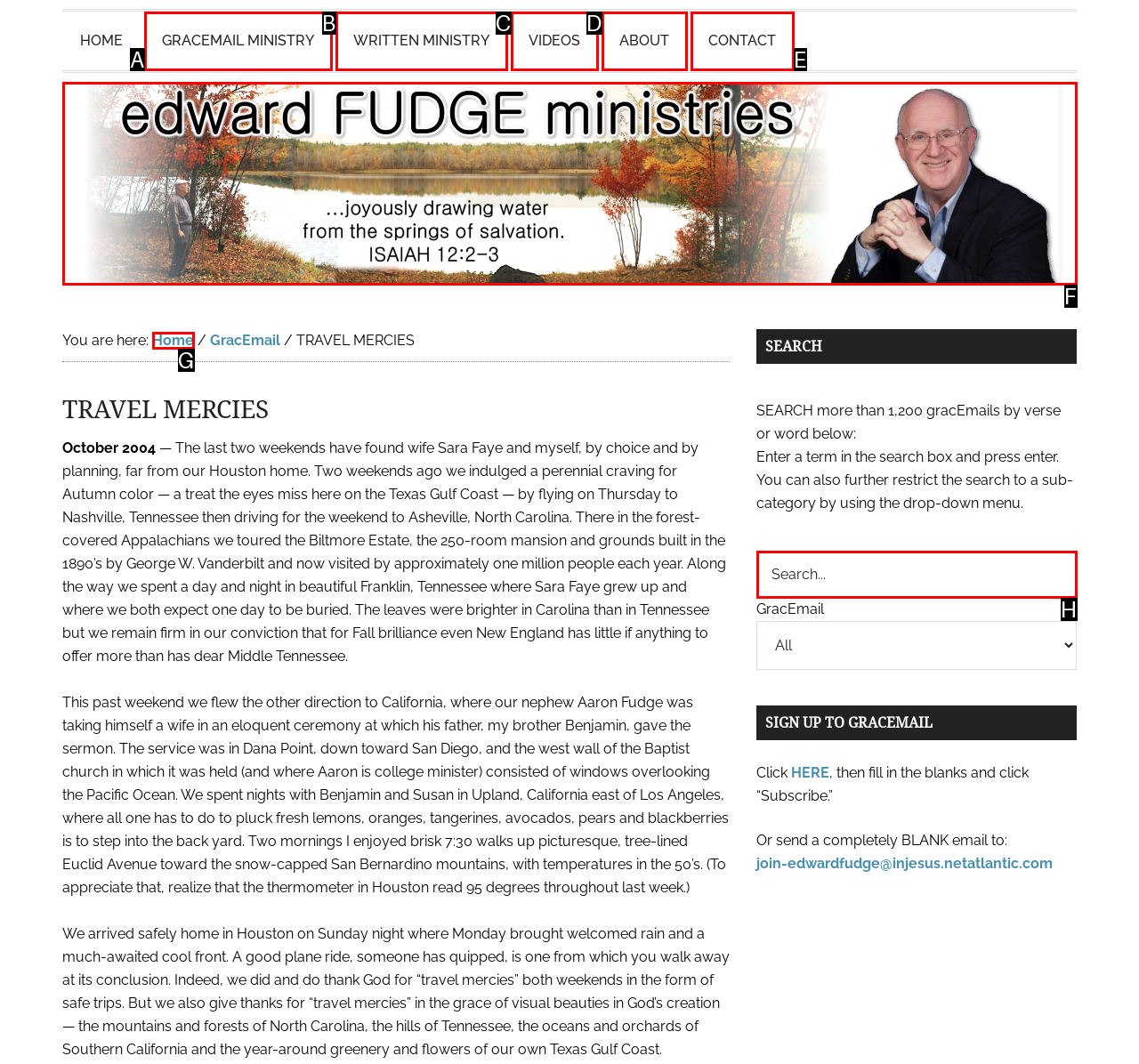Match the description to the correct option: parent_node: Search: name="s" placeholder="Search..." title="Search"
Provide the letter of the matching option directly.

H